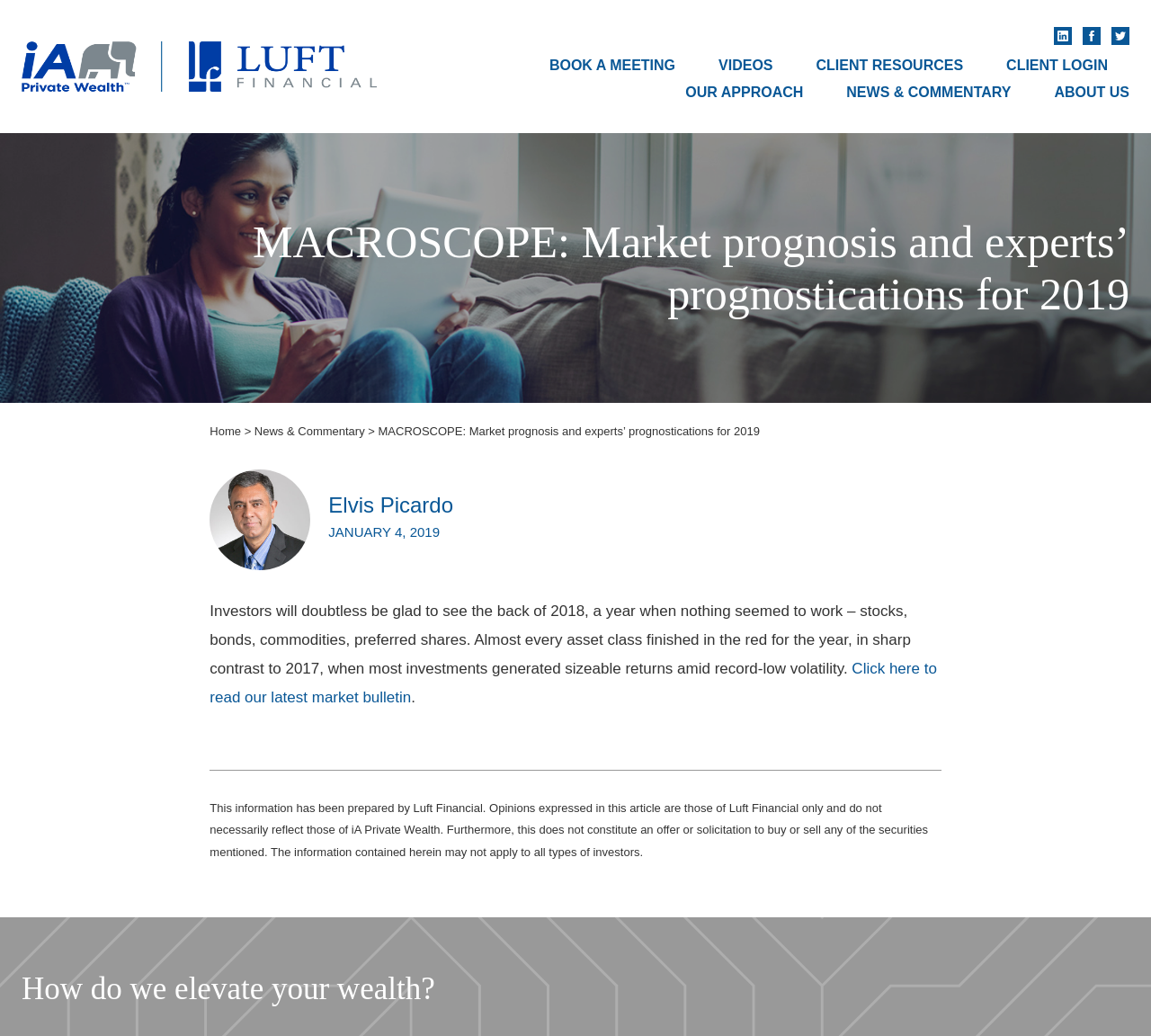Pinpoint the bounding box coordinates for the area that should be clicked to perform the following instruction: "Click on the 'Building With Forex Signals' link".

None